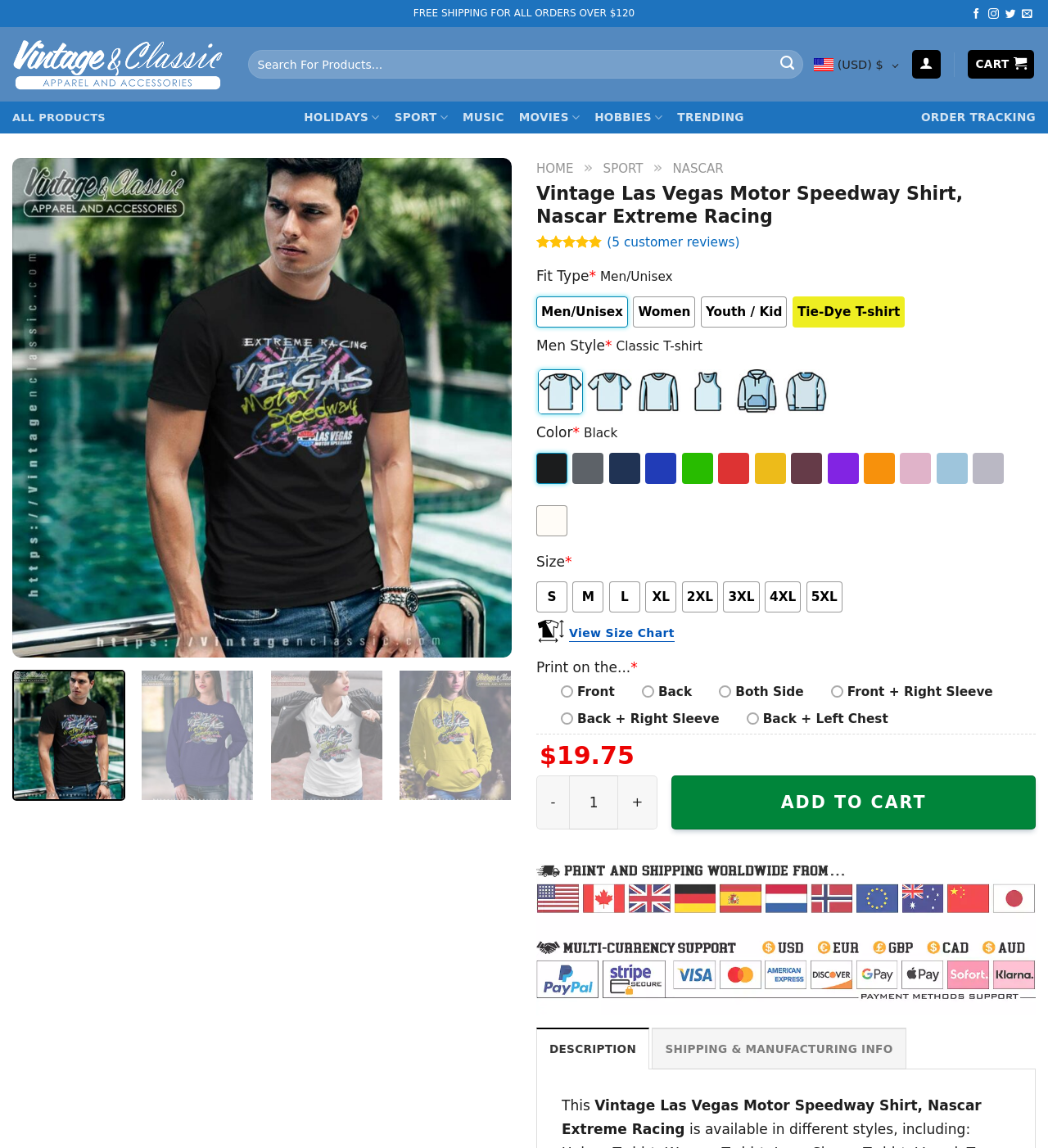Specify the bounding box coordinates of the region I need to click to perform the following instruction: "Go to home page". The coordinates must be four float numbers in the range of 0 to 1, i.e., [left, top, right, bottom].

[0.512, 0.141, 0.547, 0.153]